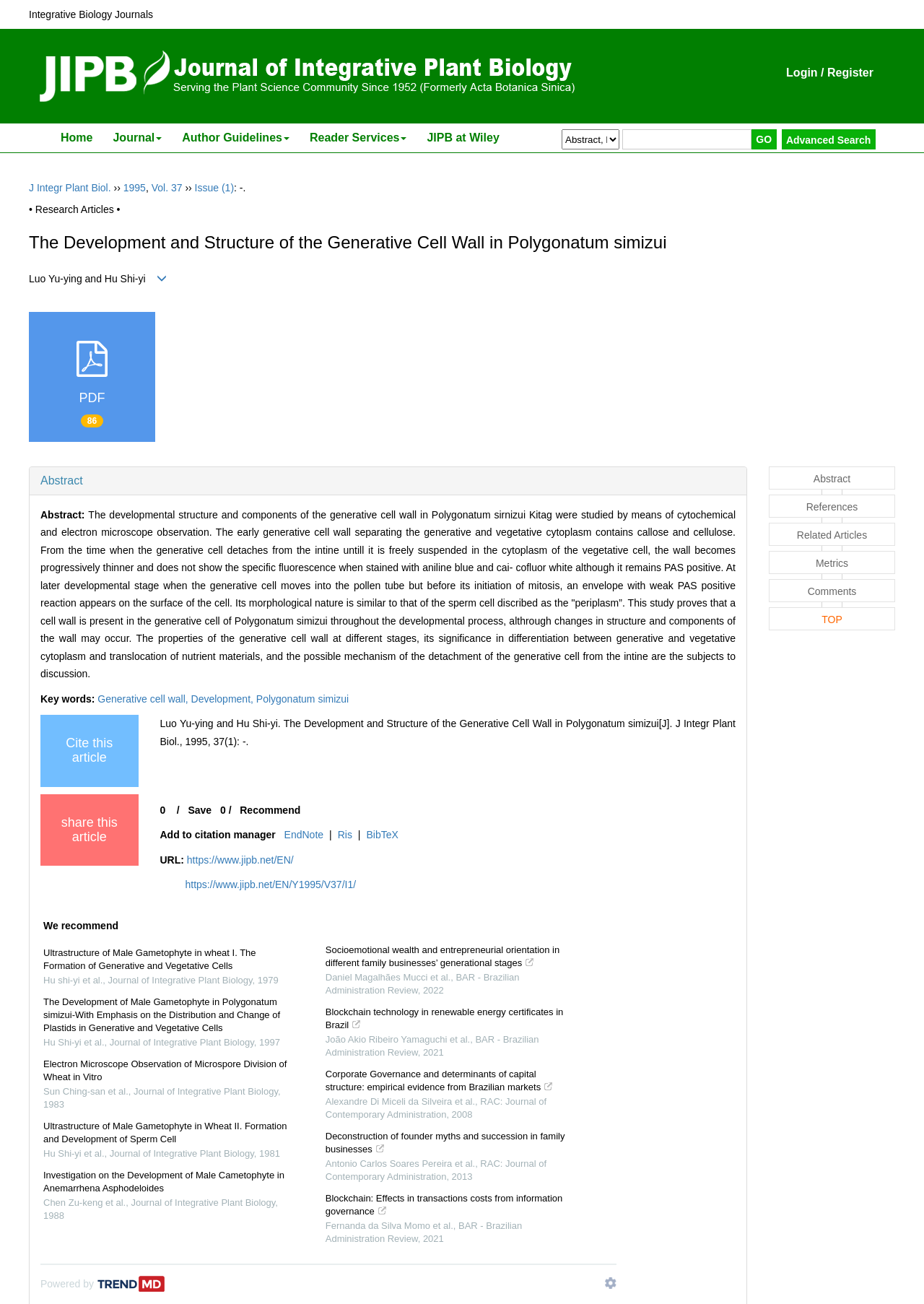What is the journal name of the article?
Using the image as a reference, deliver a detailed and thorough answer to the question.

I found the journal name by looking at the link 'J Integr Plant Biol.' which is located at [0.031, 0.14, 0.12, 0.148] and is a part of the article's citation information.